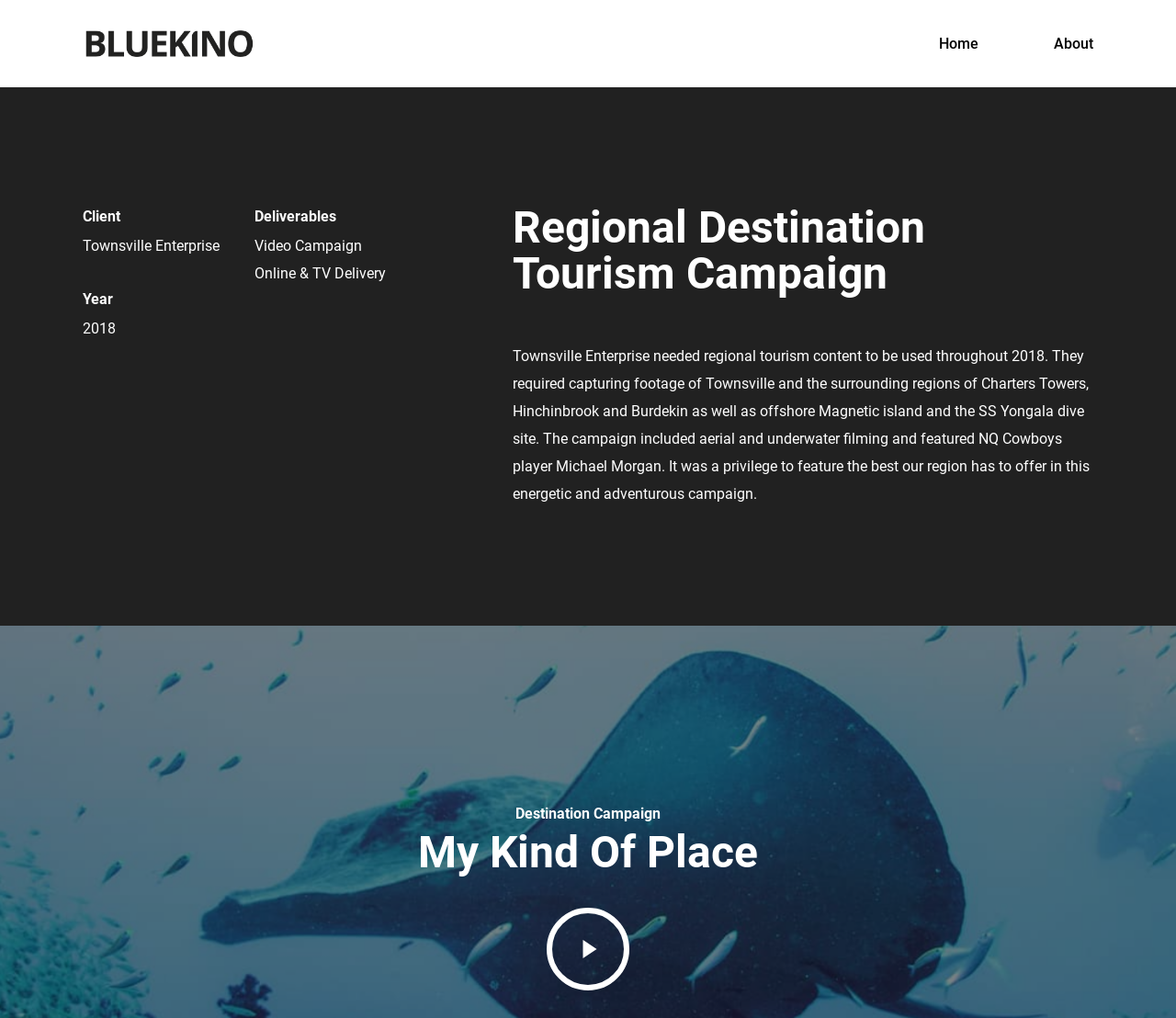Bounding box coordinates must be specified in the format (top-left x, top-left y, bottom-right x, bottom-right y). All values should be floating point numbers between 0 and 1. What are the bounding box coordinates of the UI element described as: parent_node: Destination Campaign

[0.465, 0.892, 0.535, 0.973]